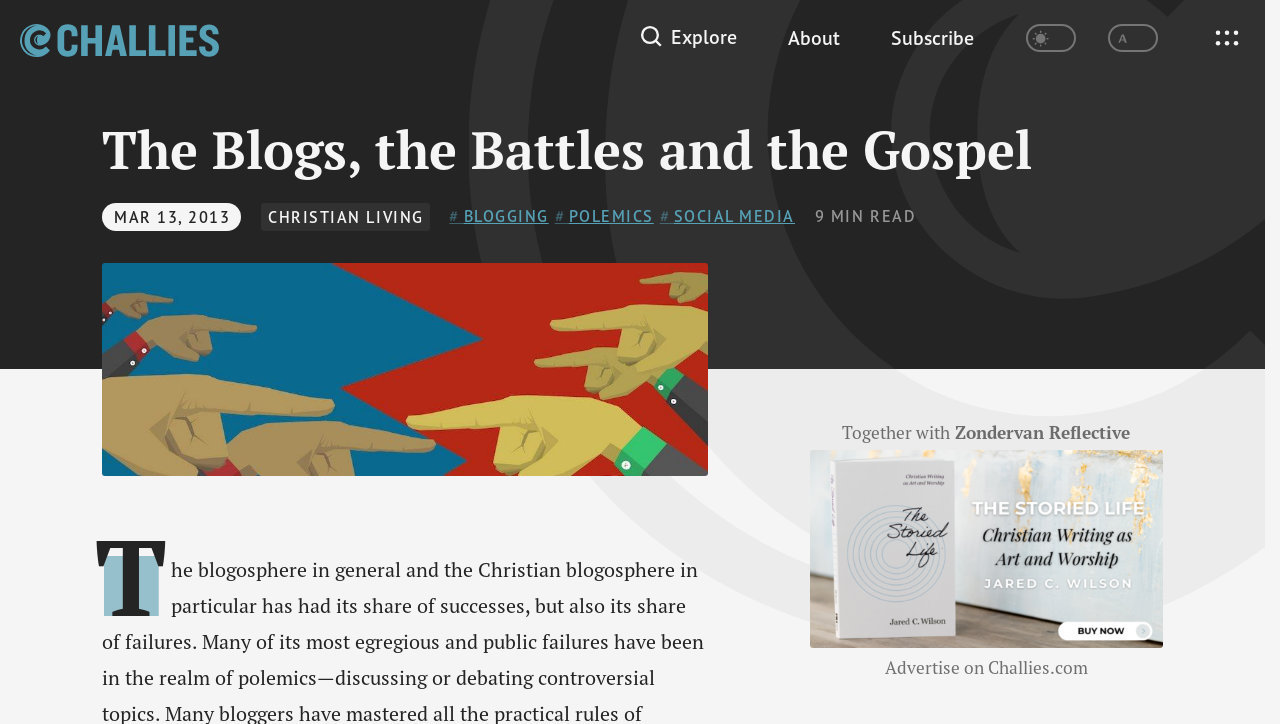Could you specify the bounding box coordinates for the clickable section to complete the following instruction: "Advertise on Challies.com"?

[0.691, 0.907, 0.85, 0.938]